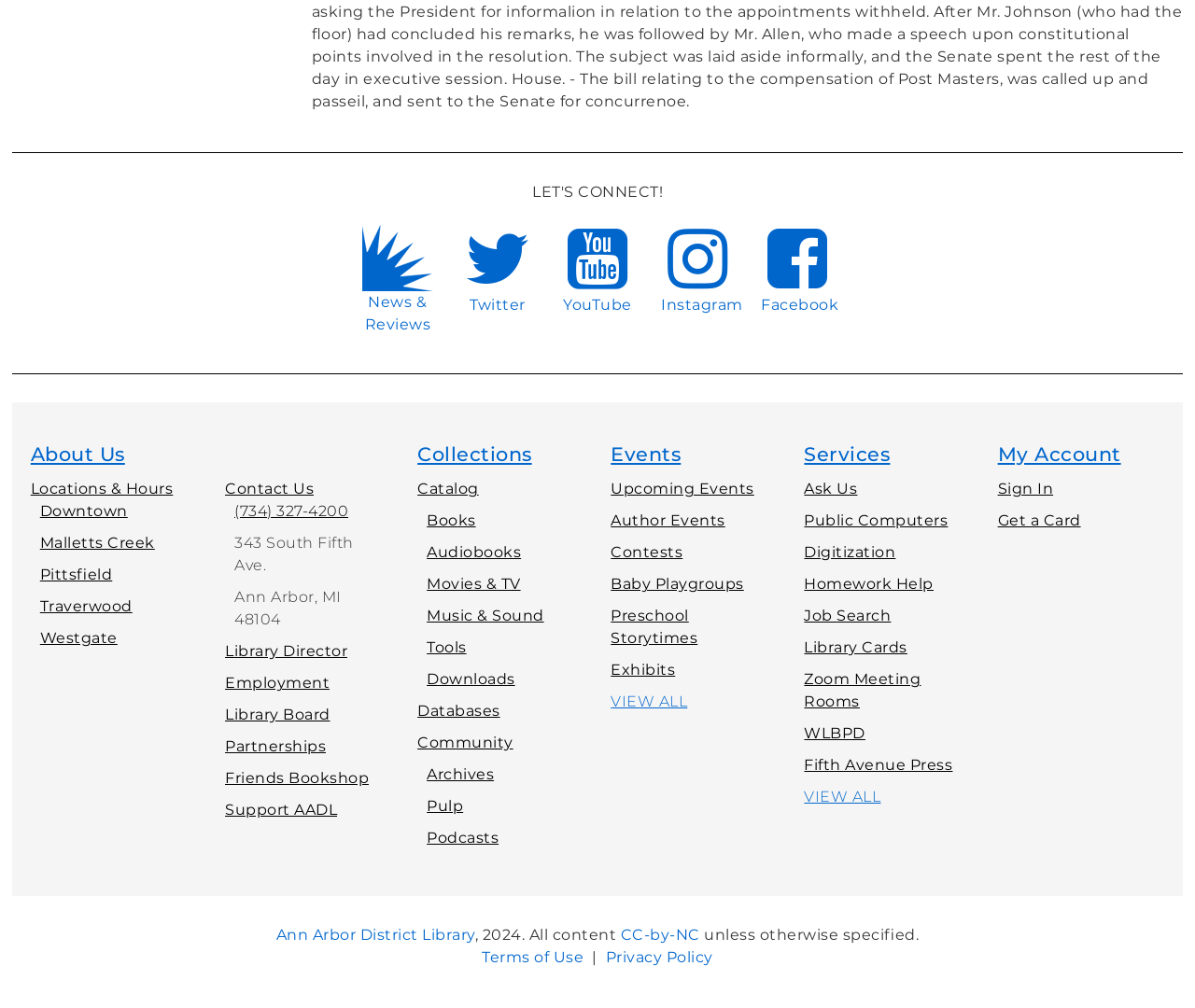Identify the bounding box for the UI element described as: "Archives". Ensure the coordinates are four float numbers between 0 and 1, formatted as [left, top, right, bottom].

[0.357, 0.759, 0.413, 0.777]